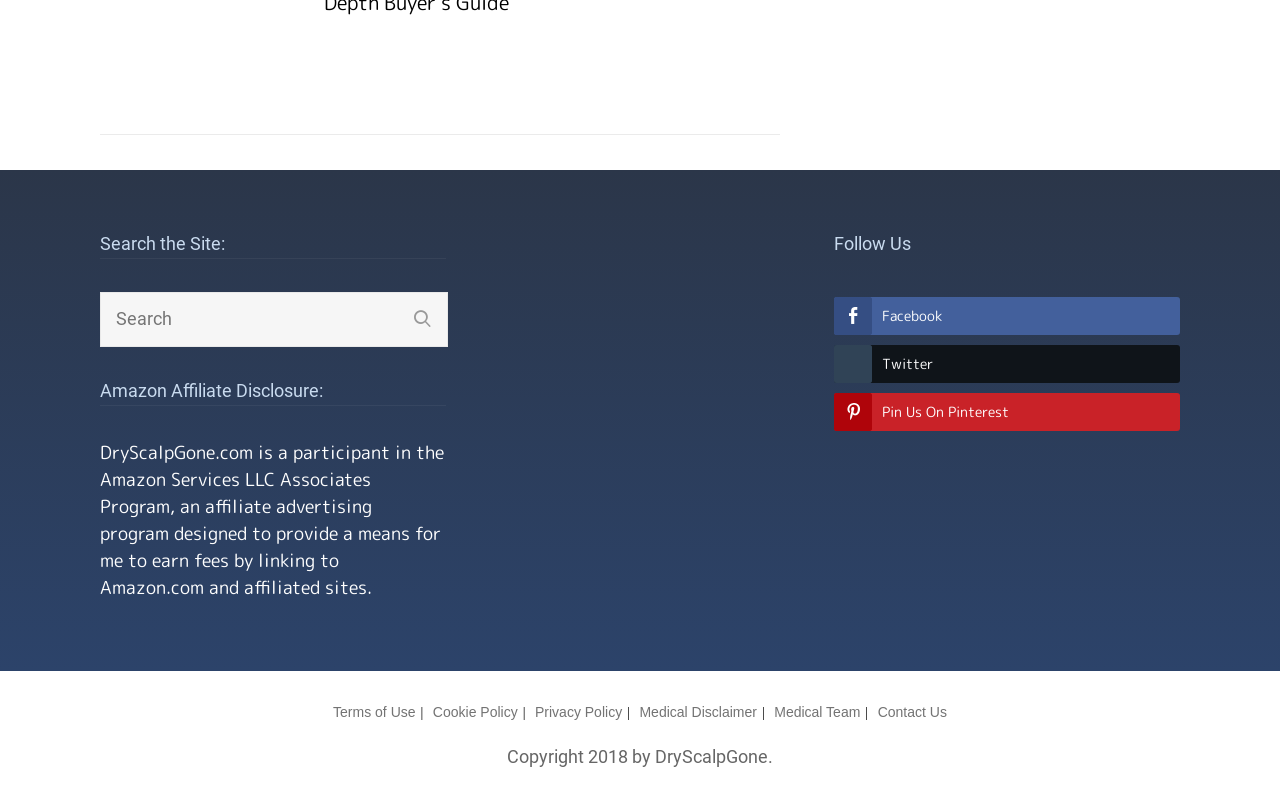Locate the bounding box of the UI element with the following description: "Contact Us".

[0.686, 0.874, 0.74, 0.894]